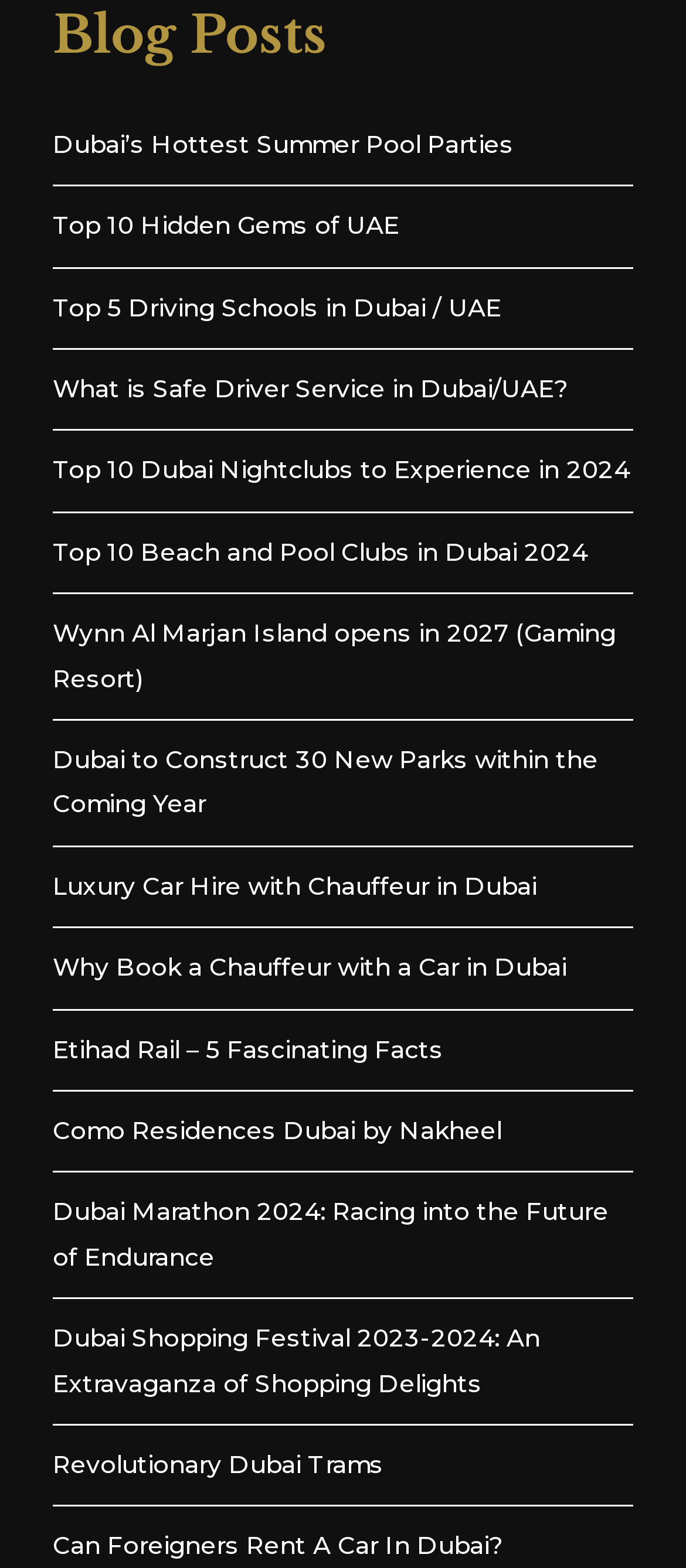What is the topic of the webpage?
Answer the question with a detailed explanation, including all necessary information.

The webpage has a heading 'Blog Posts' at the top, and it contains a list of links to various blog posts, indicating that the topic of the webpage is a collection of blog posts.